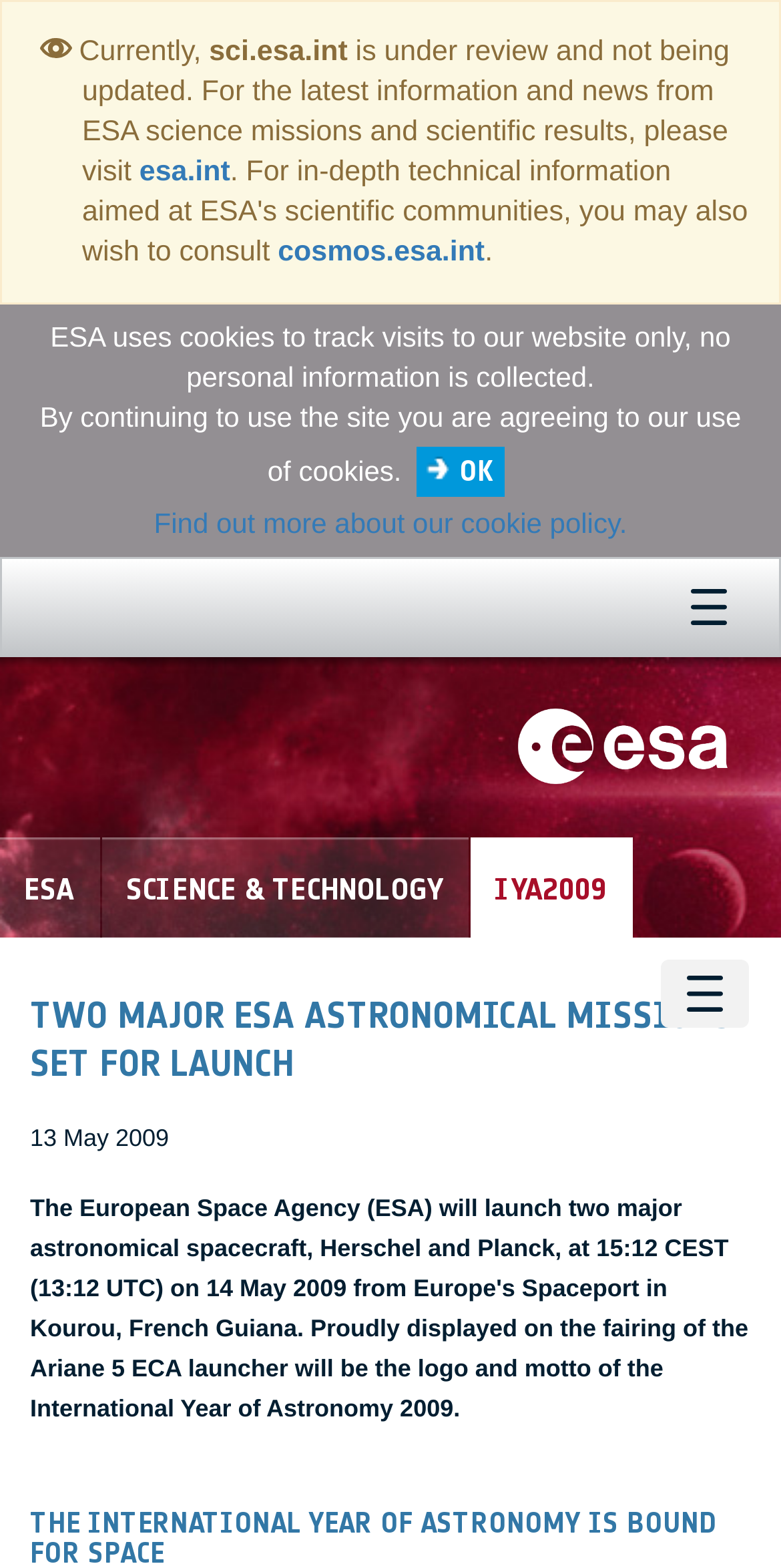Pinpoint the bounding box coordinates of the element that must be clicked to accomplish the following instruction: "Toggle navigation". The coordinates should be in the format of four float numbers between 0 and 1, i.e., [left, top, right, bottom].

[0.856, 0.367, 0.959, 0.408]